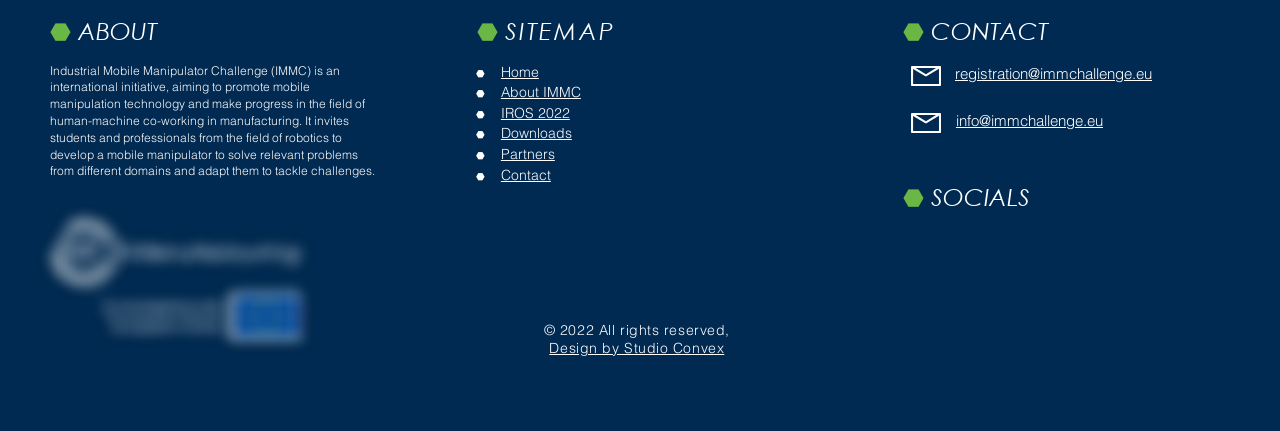Determine the bounding box coordinates for the element that should be clicked to follow this instruction: "Click on About IMMC". The coordinates should be given as four float numbers between 0 and 1, in the format [left, top, right, bottom].

[0.391, 0.193, 0.454, 0.235]